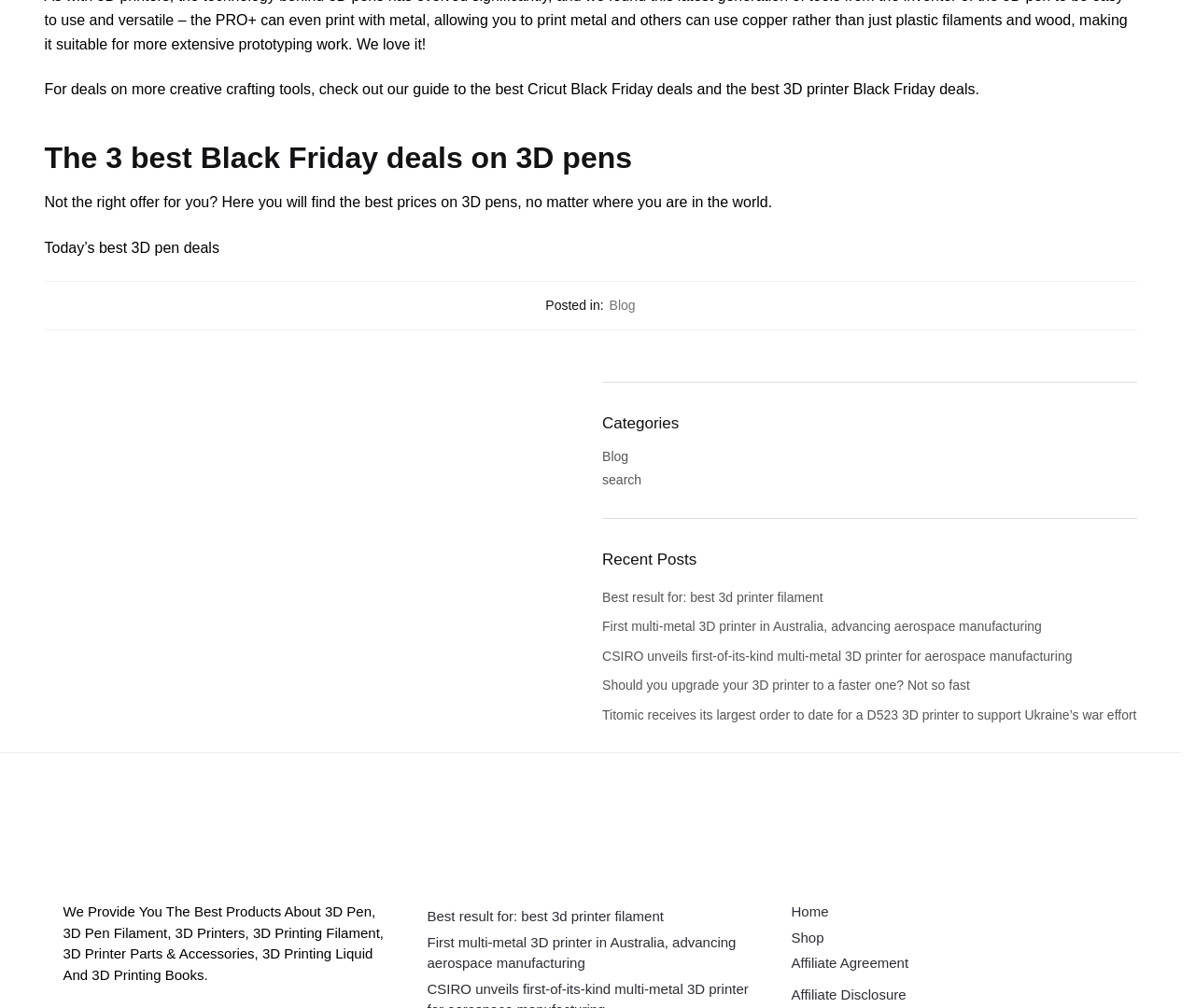Using the provided element description: "Social Media", identify the bounding box coordinates. The coordinates should be four floats between 0 and 1 in the order [left, top, right, bottom].

None